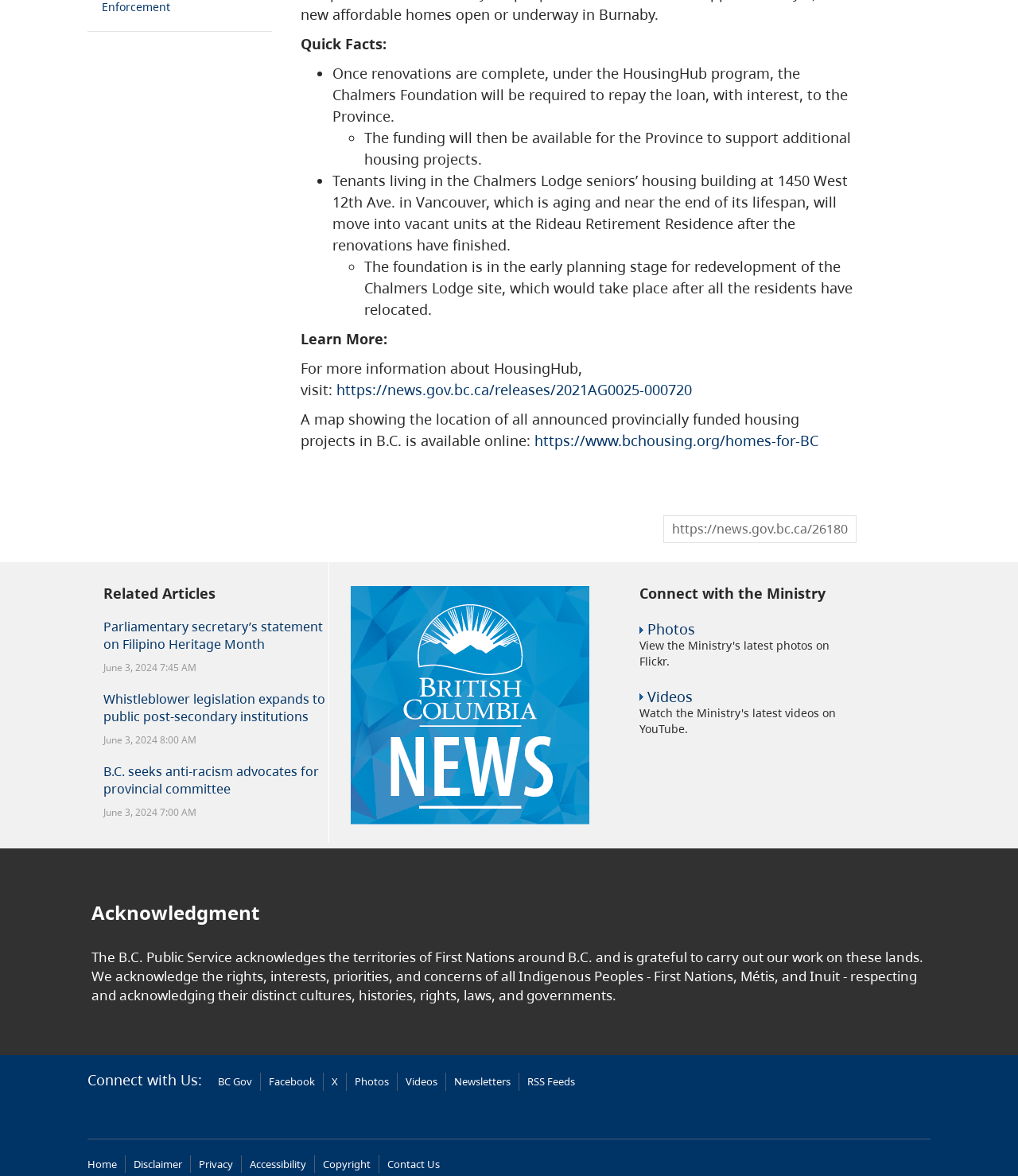What is the program mentioned in the 'Quick Facts' section?
Please respond to the question with as much detail as possible.

The 'Quick Facts' section mentions the HousingHub program, which is a program that provides funding for housing projects. The section explains how the Chalmers Foundation will repay the loan with interest to the Province after renovations are complete.